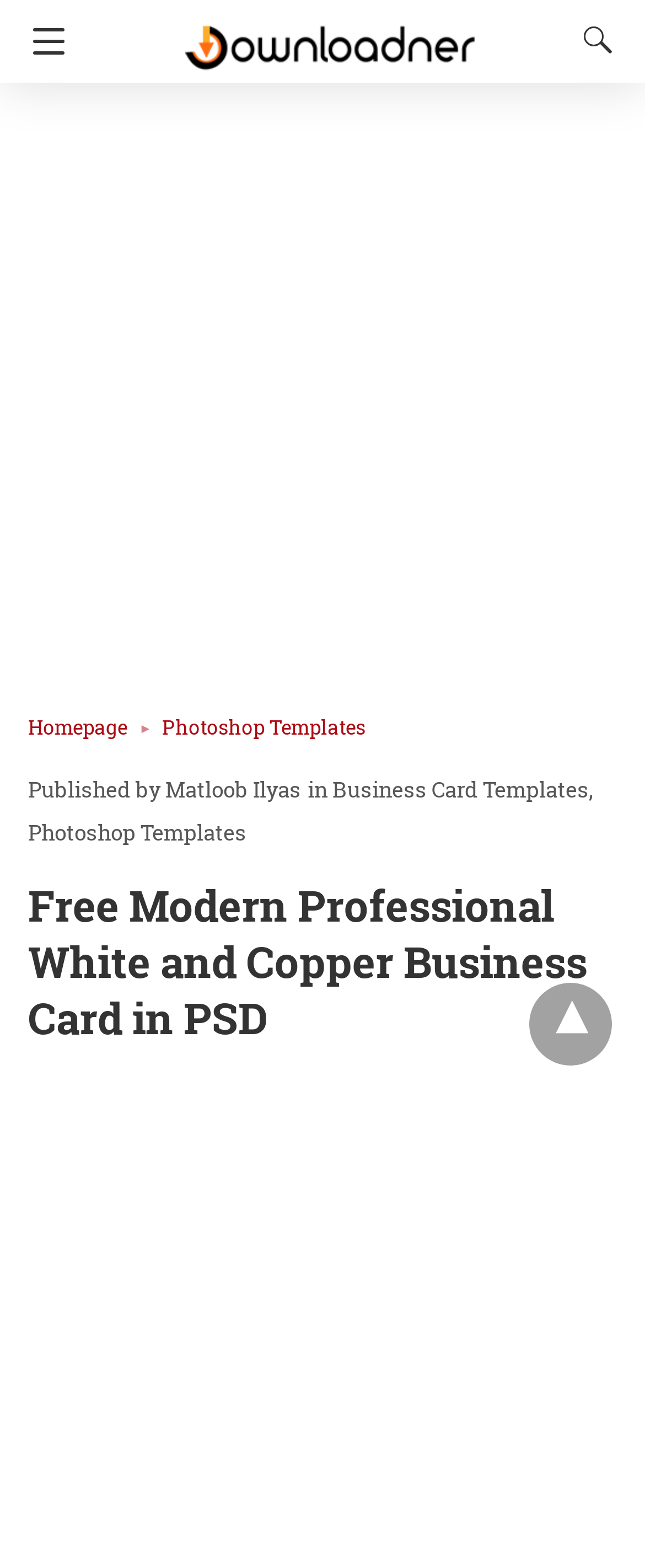Extract the main heading text from the webpage.

Free Modern Professional White and Copper Business Card in PSD